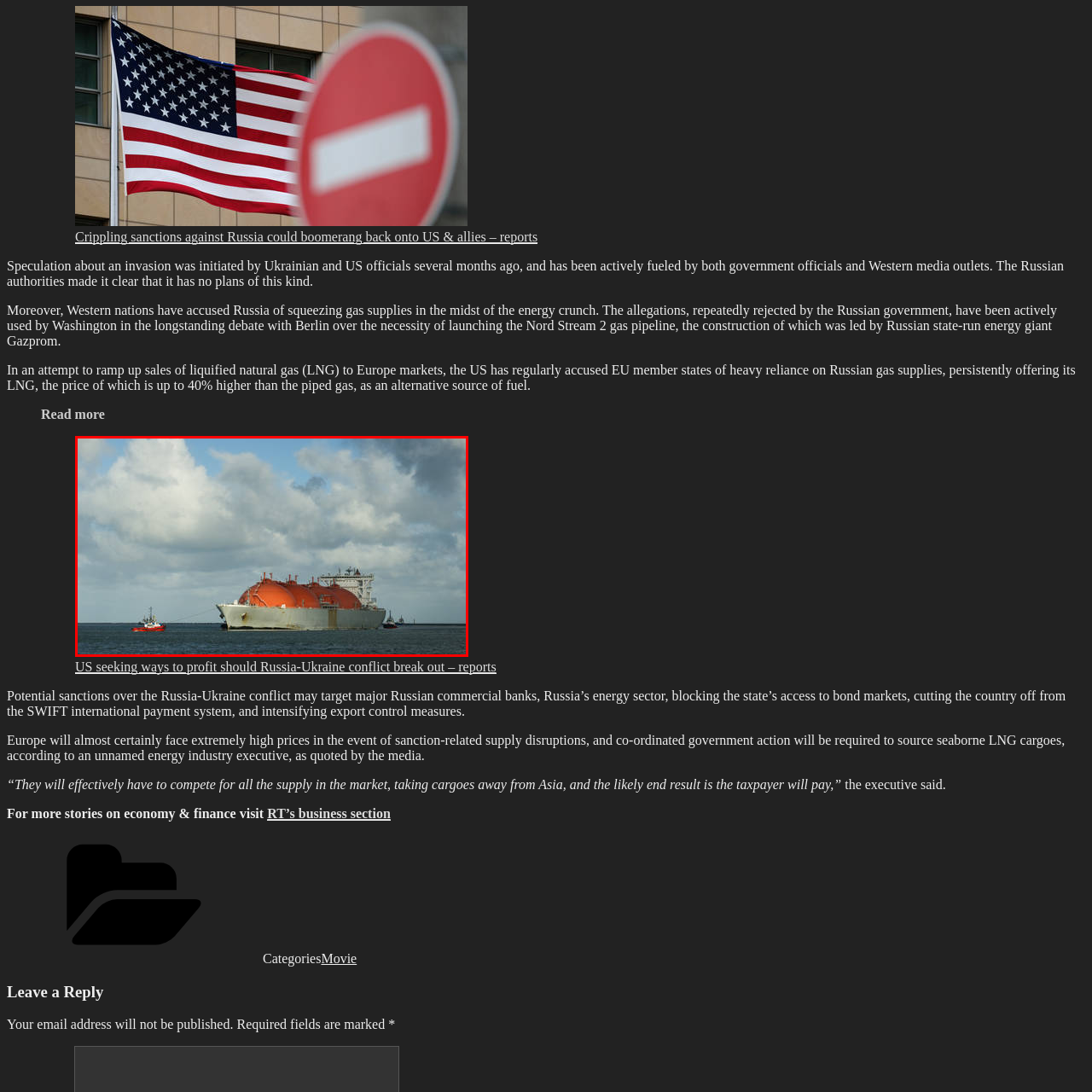Focus on the section within the red boundary and provide a detailed description.

The image depicts a large liquefied natural gas (LNG) tanker anchored in open waters, showcasing its distinctive orange spherical storage tanks. A smaller tugboat is seen maneuvering nearby, likely assisting with navigation or docking operations. The backdrop features a dramatic sky filled with scattered clouds, enhancing the maritime scene. This visual context highlights the ongoing global discussions around energy supply, particularly in light of recent geopolitical tensions, including potential sanctions related to the Russia-Ukraine conflict. Such scenarios have intensified debates about energy security and alternative fuel sources in Europe, underscoring the significance of LNG in the current energy landscape.